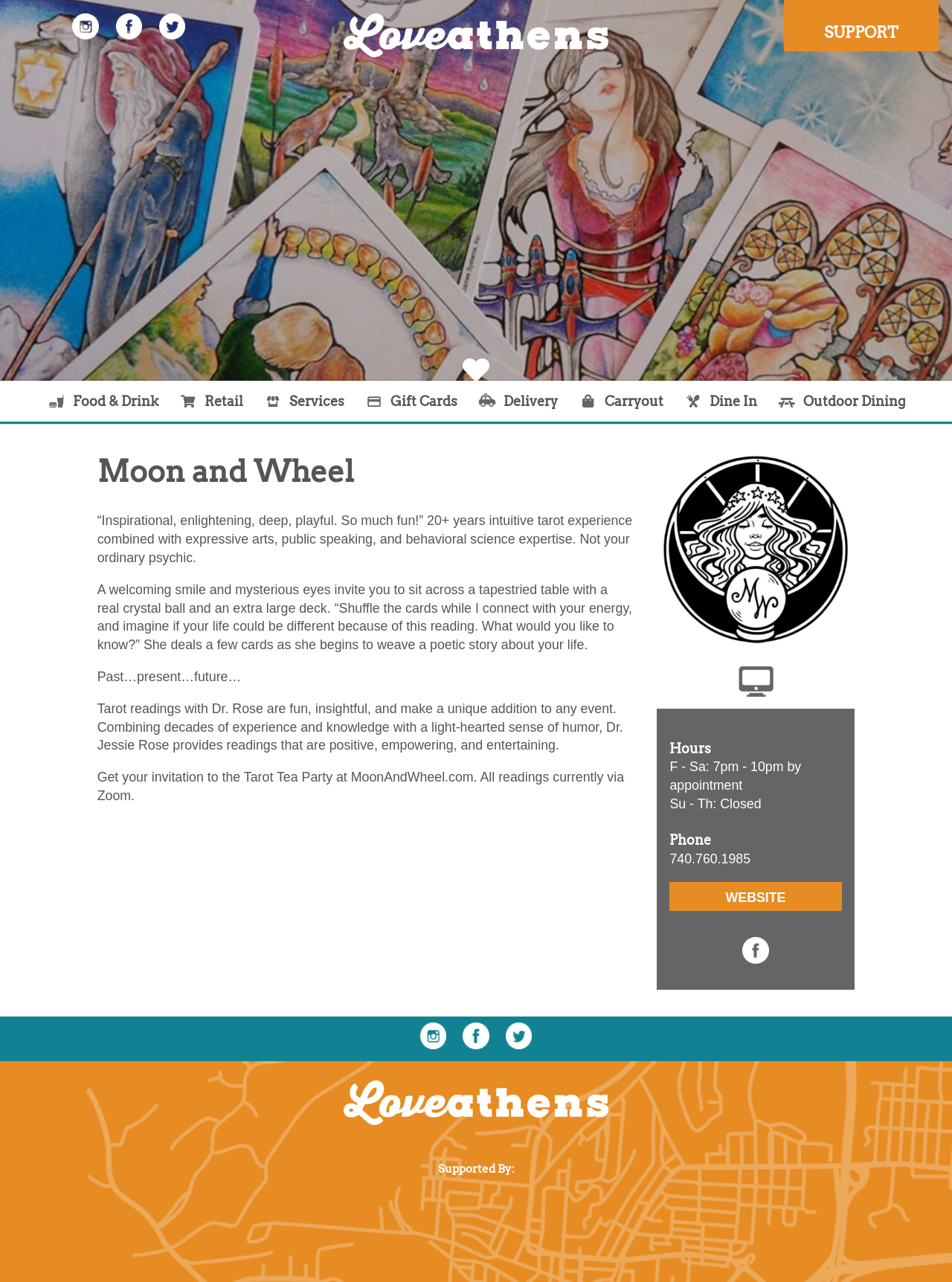Please give a succinct answer using a single word or phrase:
What is the name of the business?

Moon and Wheel